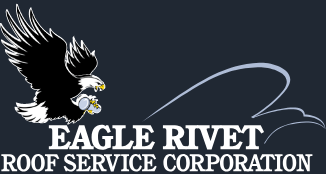What is the font style of the company name? Based on the screenshot, please respond with a single word or phrase.

bold, capitalized